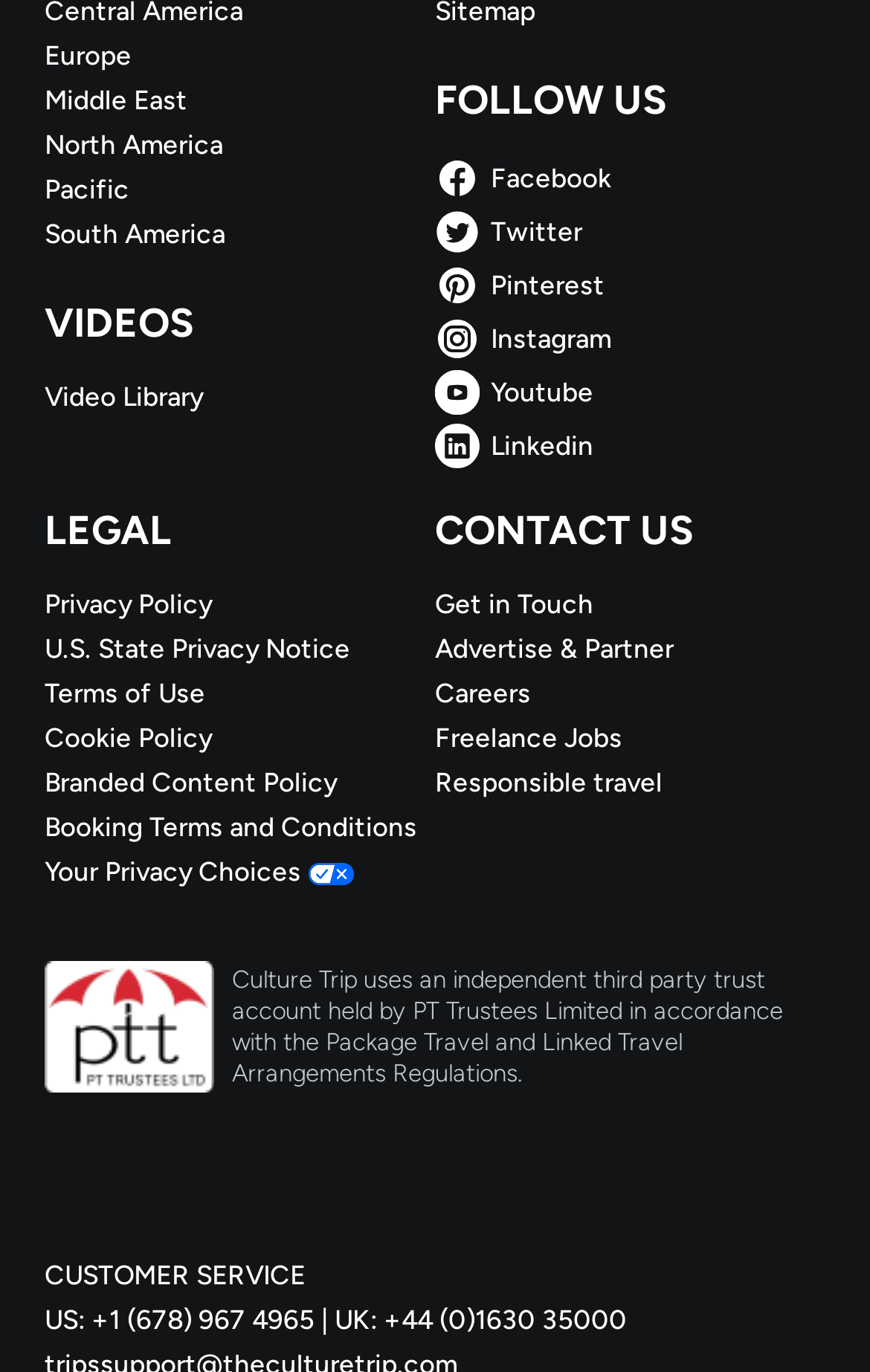Answer the question briefly using a single word or phrase: 
How can users contact the company?

Get in Touch link